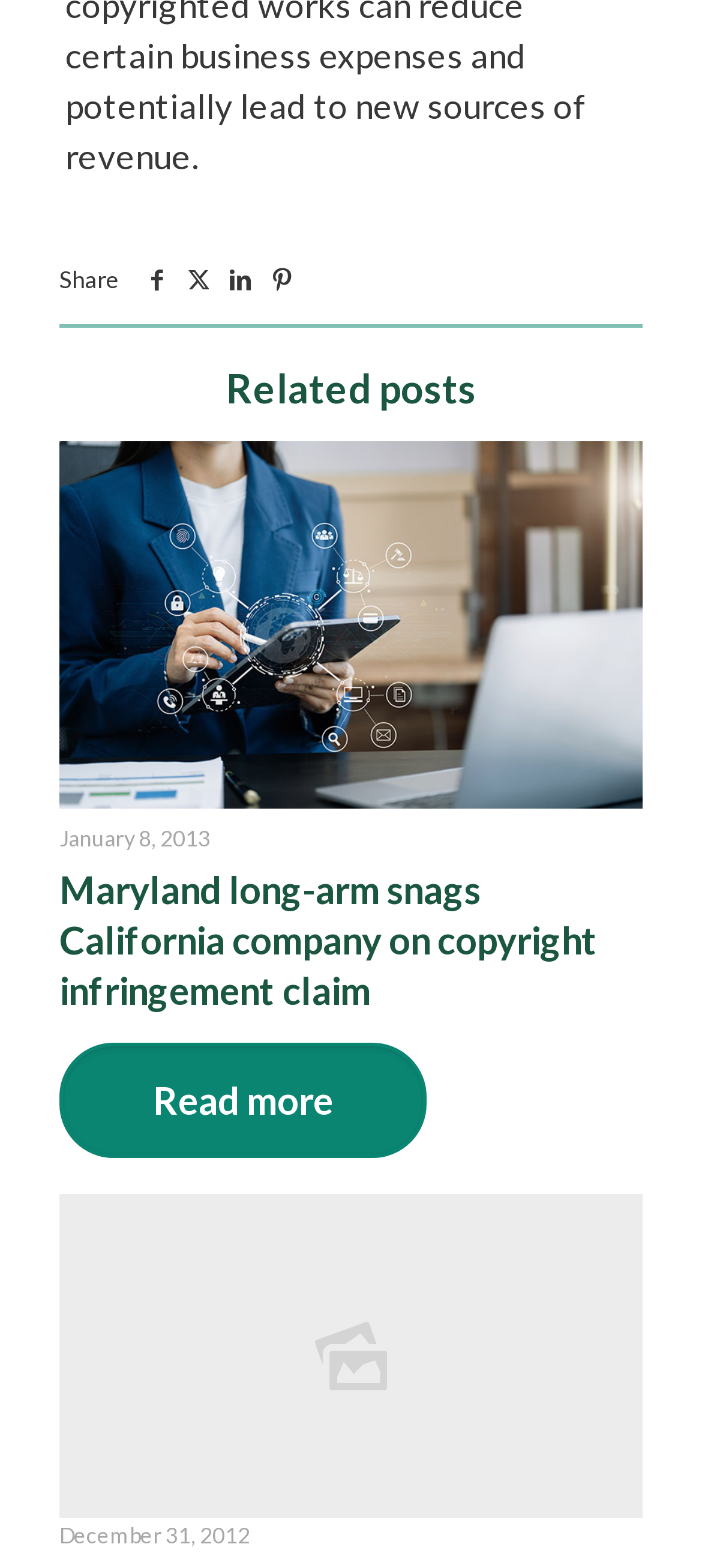Identify the bounding box coordinates of the region that should be clicked to execute the following instruction: "View related posts".

[0.085, 0.232, 0.915, 0.264]